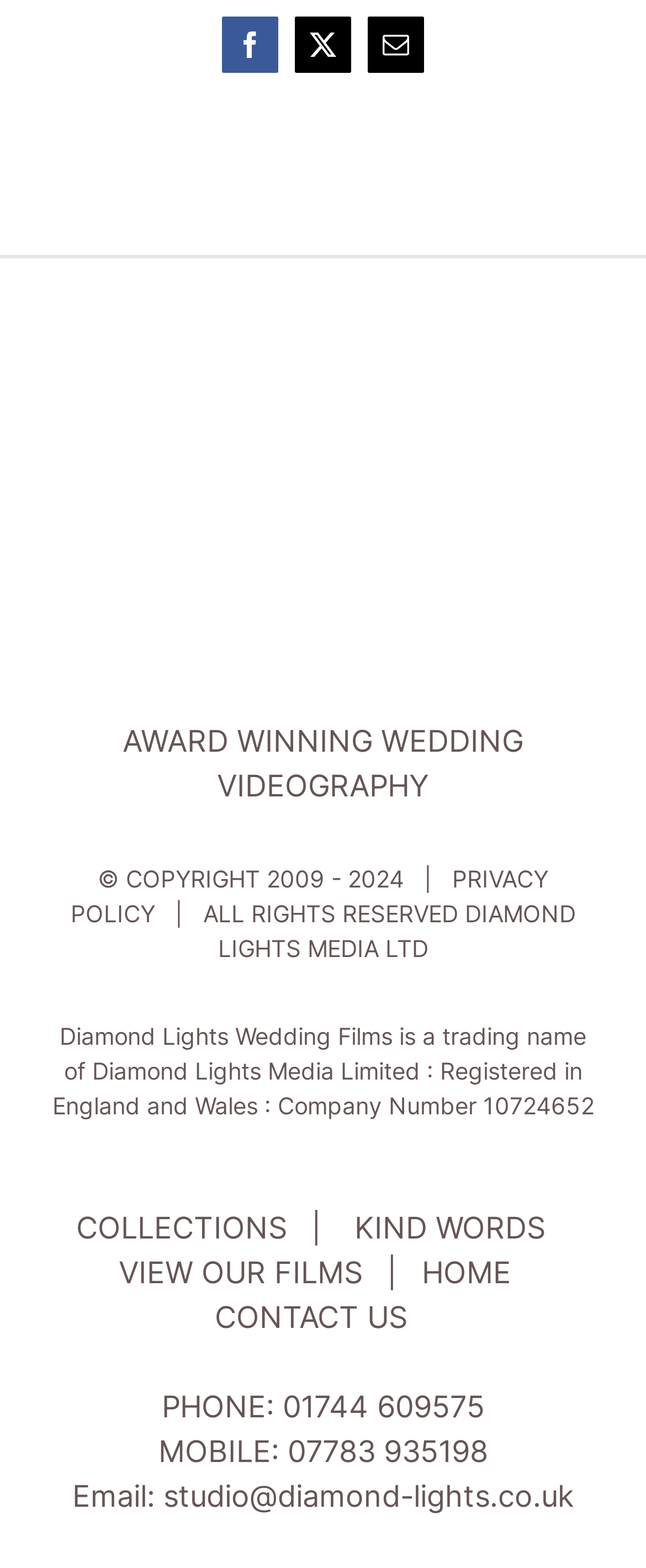Use the details in the image to answer the question thoroughly: 
How many social media links are available at the top?

At the top of the webpage, there are three social media links: Facebook, X, and Email, which can be identified by their respective icons and text.